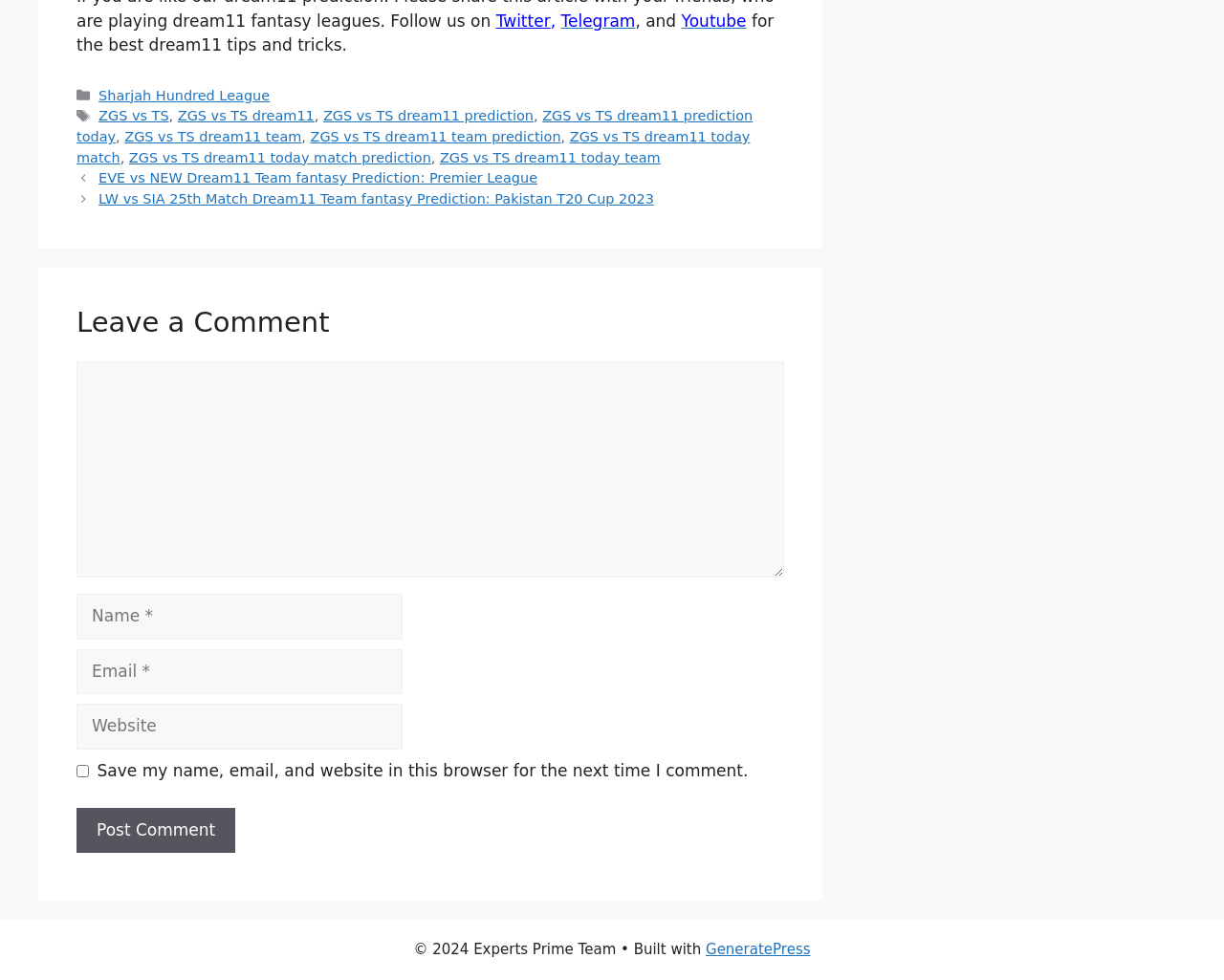What are the social media platforms mentioned at the top?
Answer with a single word or short phrase according to what you see in the image.

Twitter, Telegram, Youtube